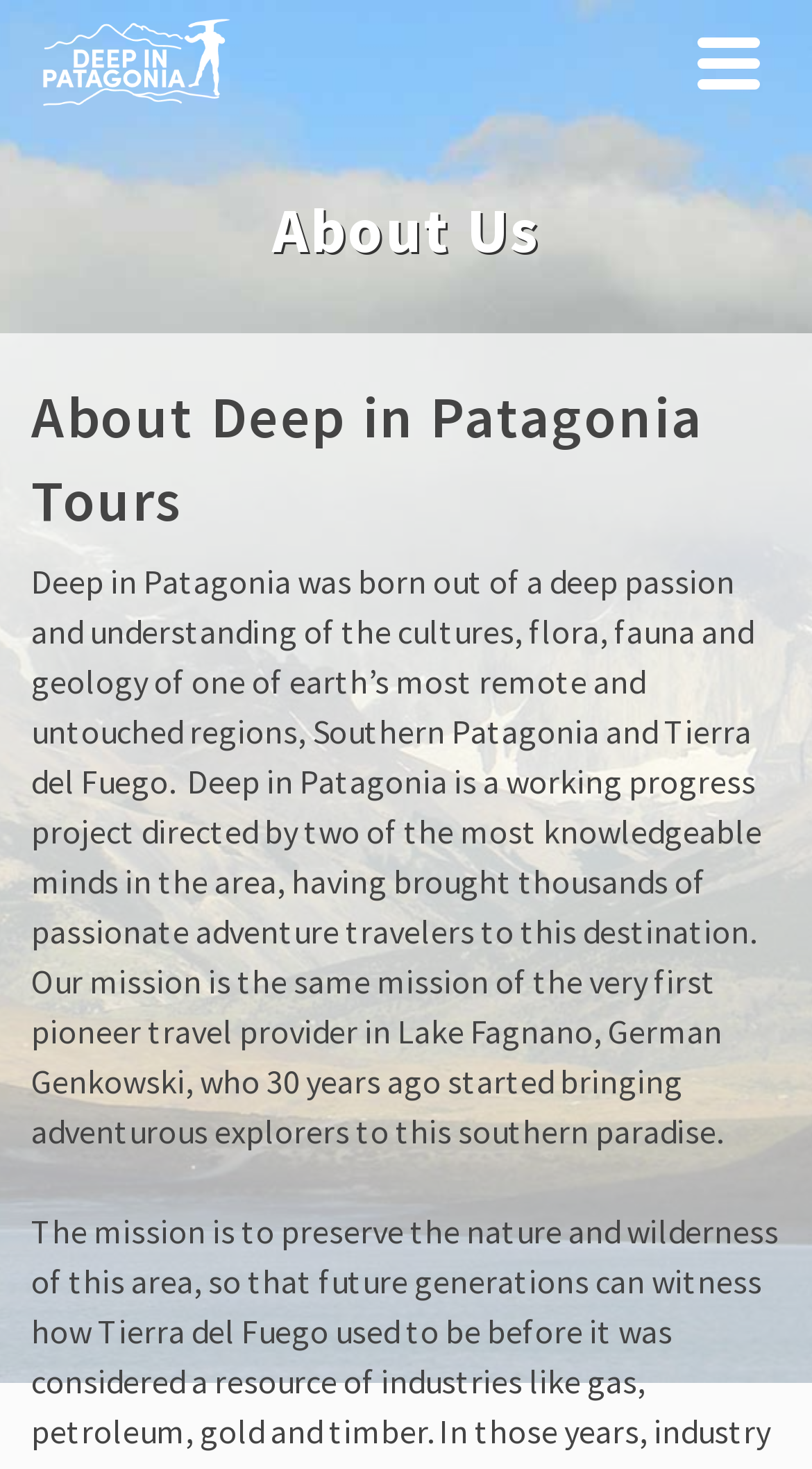Please reply to the following question using a single word or phrase: 
How many regions are mentioned on the webpage?

Two